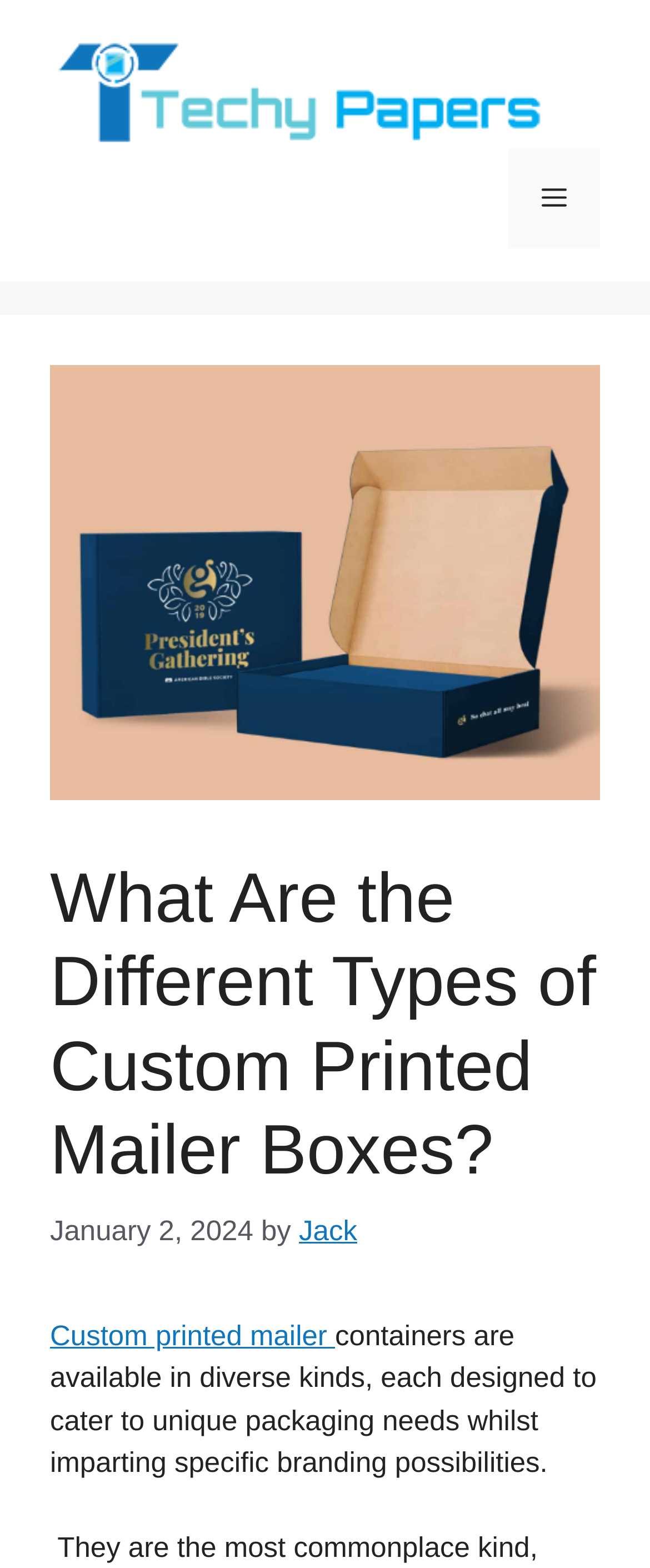Produce an elaborate caption capturing the essence of the webpage.

The webpage is about custom printed mailer boxes, with a focus on the different types available. At the top, there is a banner with the site's name, "Techy Papers", accompanied by an image of the same name. Below the banner, there is a navigation menu on the right side, which can be toggled by a button labeled "Menu". 

On the left side, there is a large image related to custom printed mailer boxes, taking up most of the top section. Below the image, there is a header section with a heading that matches the title of the webpage, "What Are the Different Types of Custom Printed Mailer Boxes?". 

Under the heading, there is a timestamp indicating the publication date, "January 2, 2024", followed by the author's name, "Jack". The main content of the webpage starts with a link to "Custom printed mailer" and a paragraph of text that explains the diversity of custom printed mailer containers and their branding possibilities.